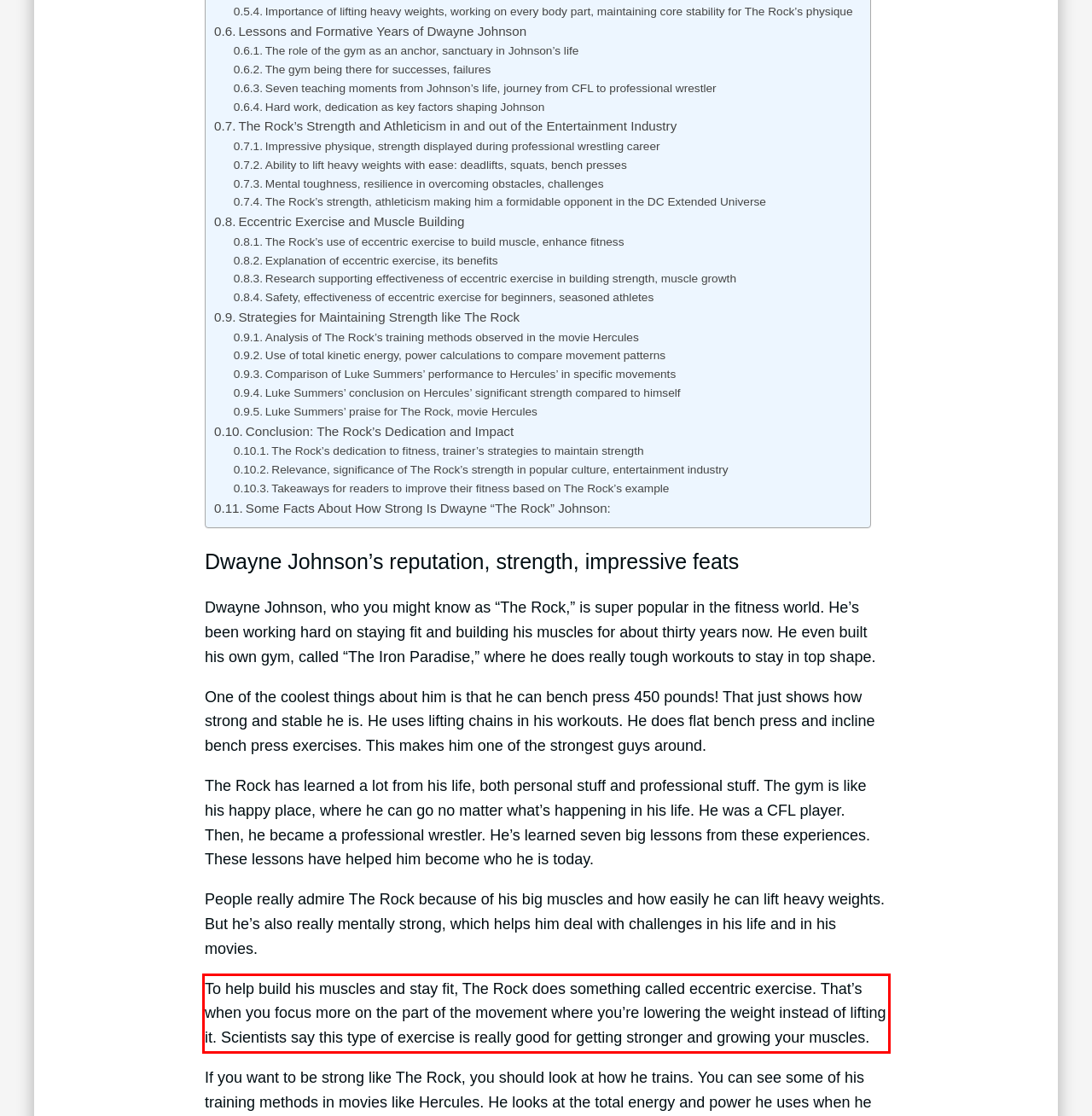Identify and extract the text within the red rectangle in the screenshot of the webpage.

To help build his muscles and stay fit, The Rock does something called eccentric exercise. That’s when you focus more on the part of the movement where you’re lowering the weight instead of lifting it. Scientists say this type of exercise is really good for getting stronger and growing your muscles.